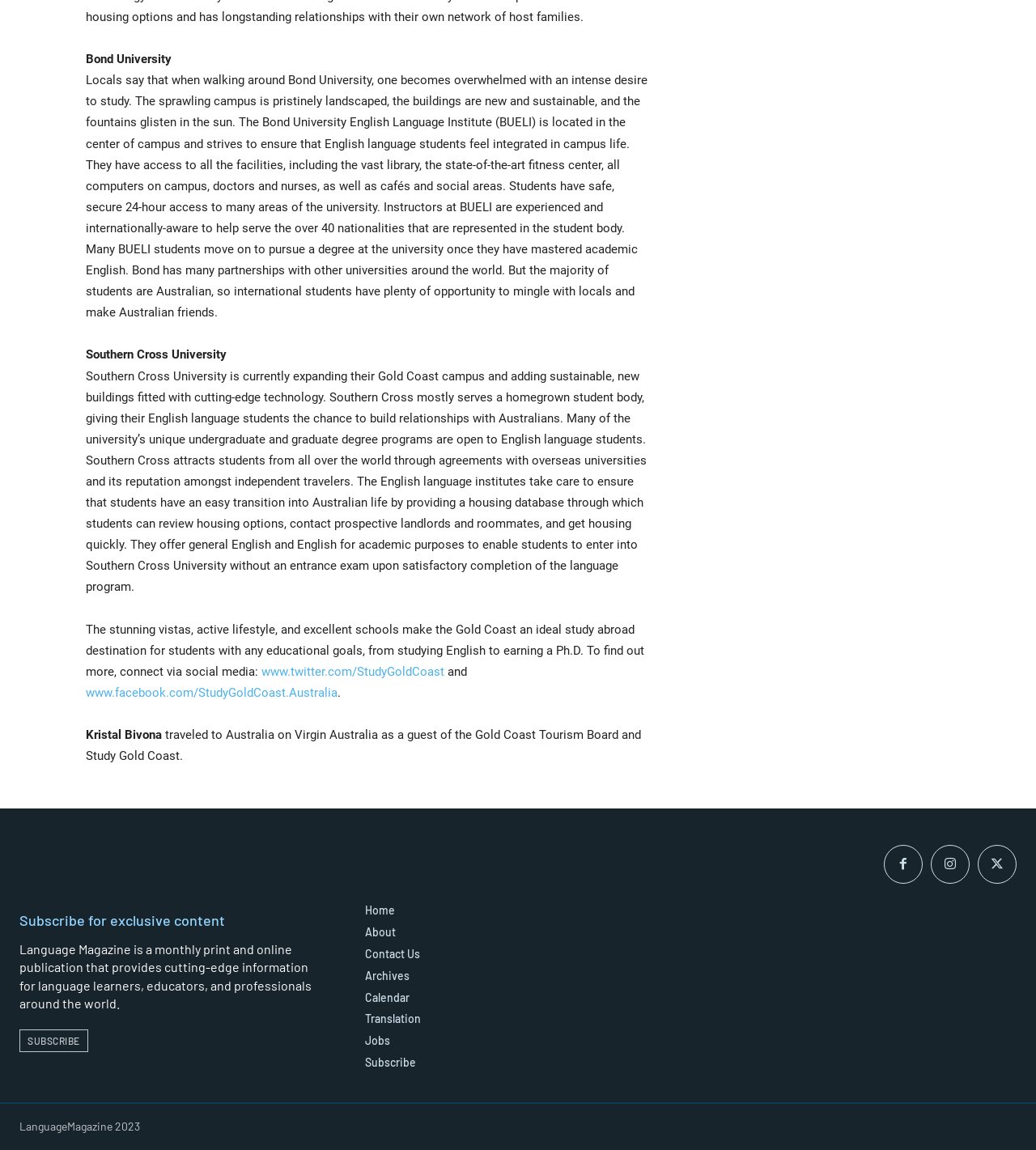Pinpoint the bounding box coordinates of the clickable element needed to complete the instruction: "Subscribe for exclusive content". The coordinates should be provided as four float numbers between 0 and 1: [left, top, right, bottom].

[0.019, 0.895, 0.085, 0.915]